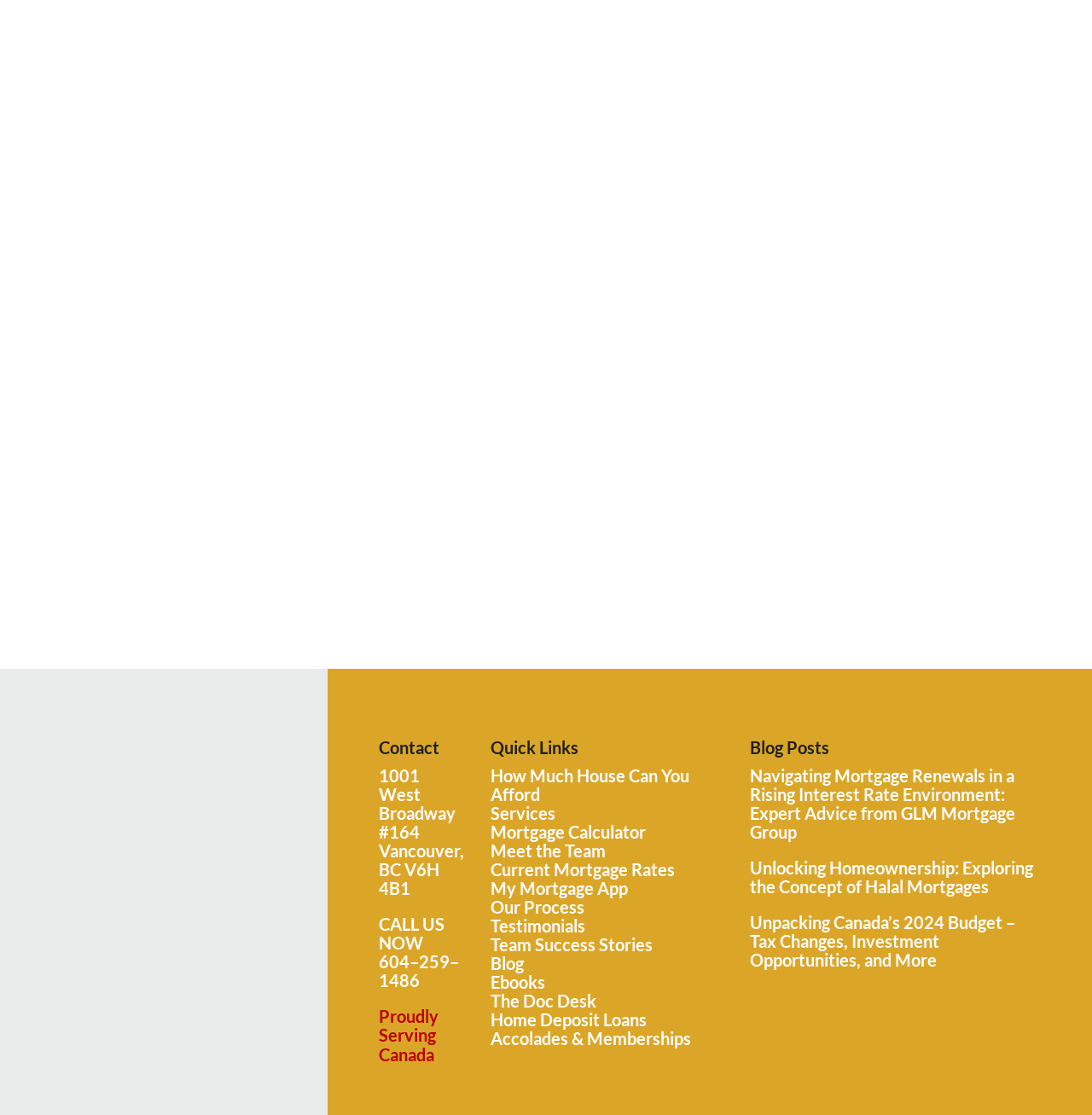Could you determine the bounding box coordinates of the clickable element to complete the instruction: "Read the blog post about mortgage renewals"? Provide the coordinates as four float numbers between 0 and 1, i.e., [left, top, right, bottom].

[0.687, 0.687, 0.93, 0.755]